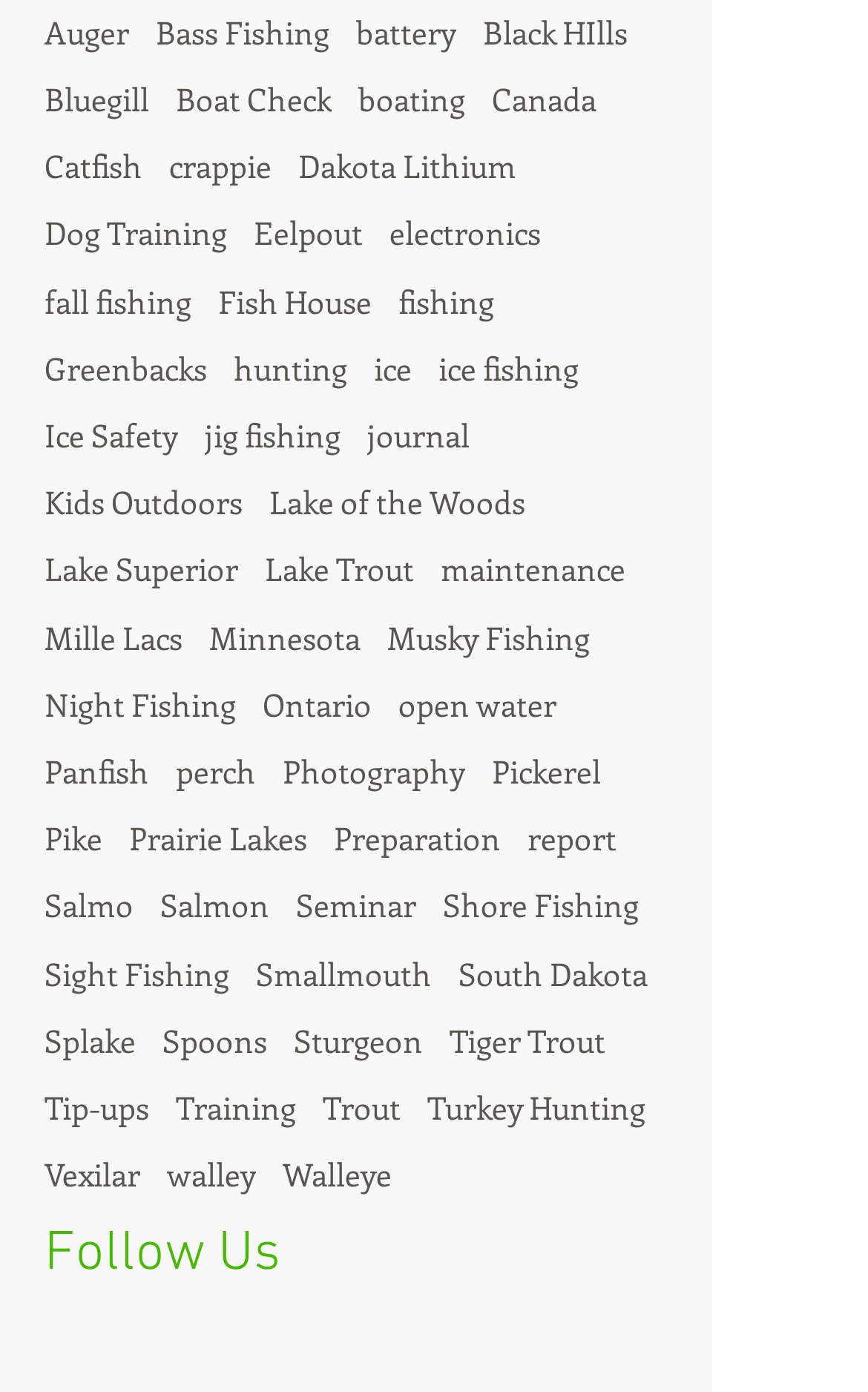Given the element description: "Ontario", predict the bounding box coordinates of this UI element. The coordinates must be four float numbers between 0 and 1, given as [left, top, right, bottom].

[0.303, 0.492, 0.428, 0.521]